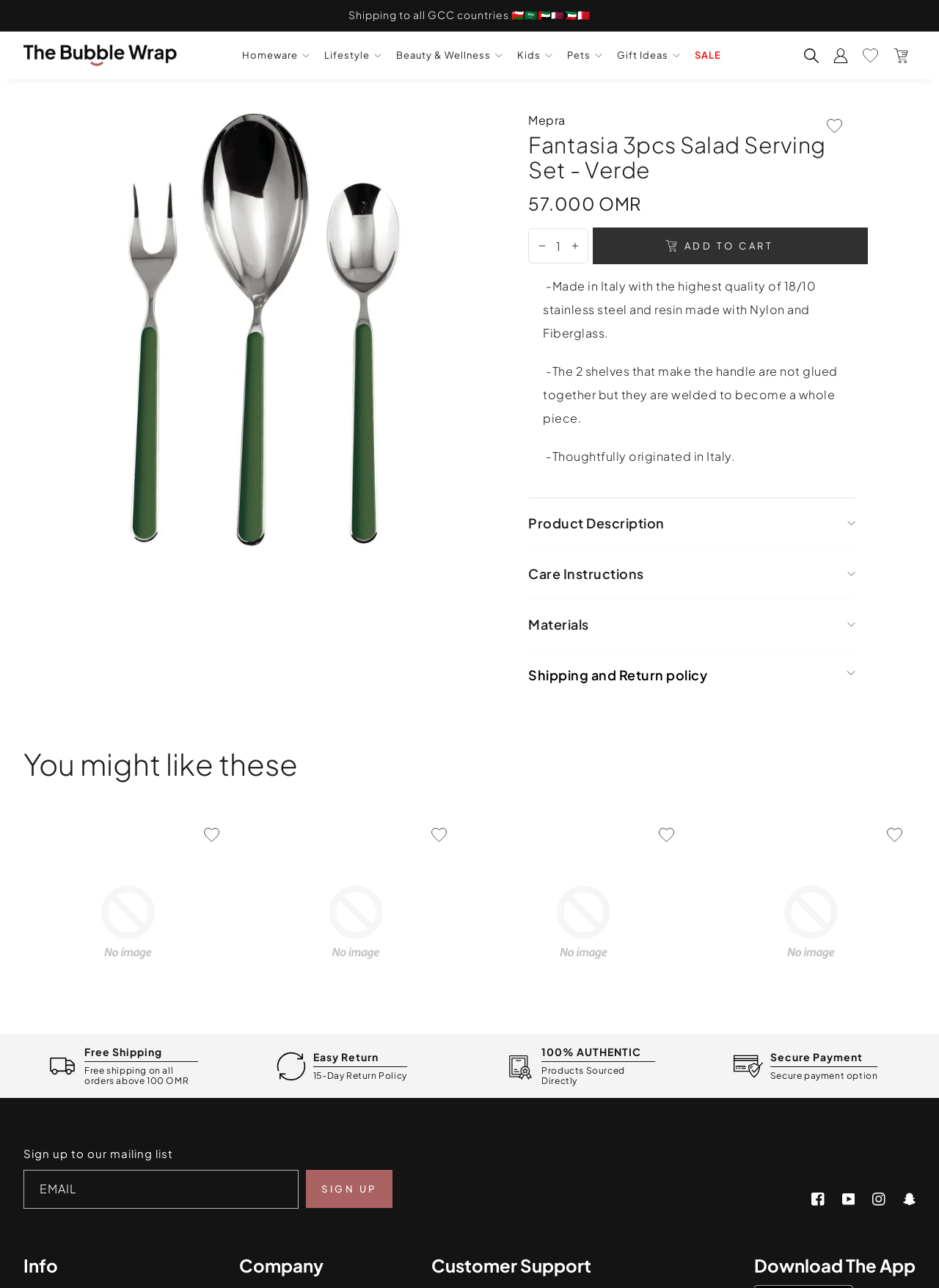Generate a comprehensive description of the webpage content.

This webpage is an e-commerce product page for a "Fantasia 3pcs Salad Serving Set - Verde" from Mepra. At the top, there is a large image of the product, taking up about half of the screen. Below the image, the product name and price are displayed prominently. The price is 57.000 OMR.

To the right of the product image, there are buttons to add the product to the wishlist or cart, as well as a quantity selector. Below this, there is a detailed product description, which includes information about the product's materials, features, and care instructions.

Further down the page, there are sections for "You might like these" and "Product Recommendations", which display four other products with images, names, and "Add to Wishlist" buttons.

At the very top of the page, there is a navigation menu with links to various categories, such as "Homeware", "Lifestyle", and "Beauty & Wellness". There is also a search bar and links to the account, wishlist, and shopping bag.

In the top-right corner, there are three icons: a flag representing shipping to GCC countries, a gift icon representing free shipping on orders above 100 OMR, and a subscribe button offering 10% off on the first order.

At the bottom of the page, there are four sections highlighting the website's benefits: free shipping, easy returns, 100% authentic products, and secure payment options. Each section has an icon and a brief description.